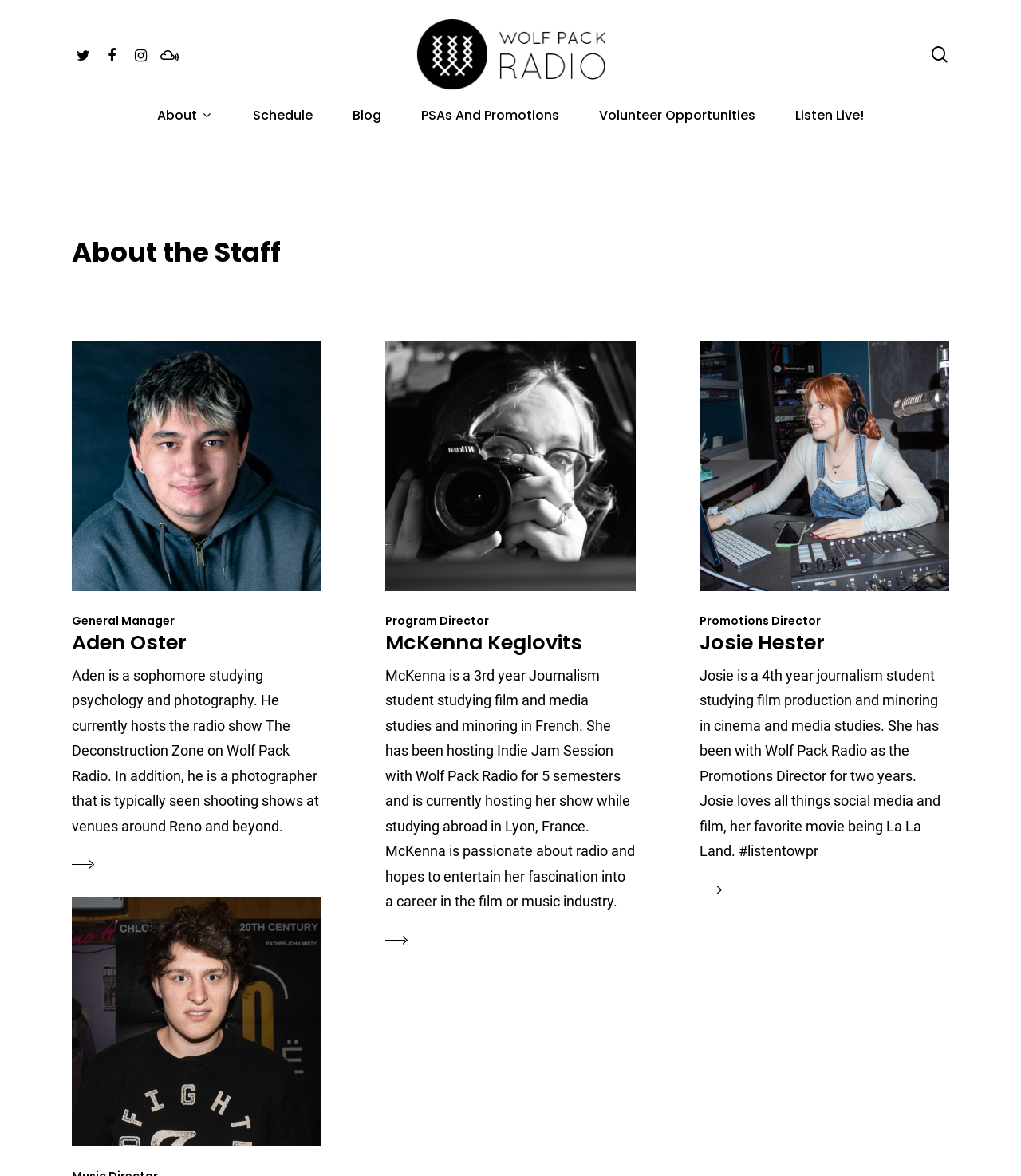Describe every aspect of the webpage in a detailed manner.

The webpage is about the staff of Wolf Pack Radio. At the top, there is a search bar with a textbox and a "Hit enter to search or ESC to close" instruction. To the right of the search bar, there is a "Close Search" link. Below the search bar, there are several links to social media platforms, including Twitter, Facebook, Instagram, and Mixcloud.

In the middle of the page, there is a navigation menu with links to "About", "Schedule", "Blog", "PSAs And Promotions", "Volunteer Opportunities", and "Listen Live!". Below the navigation menu, there is a heading "About the Staff" followed by three sections, each describing a staff member.

The first section is about the General Manager, Aden Oster, and includes a heading, a paragraph of text describing Aden, and a small image. The second section is about the Program Director, McKenna Keglovits, and includes a heading, a paragraph of text describing McKenna, and a small image. The third section is about the Promotions Director, Josie Hester, and includes a heading, a paragraph of text describing Josie, and a small image.

Throughout the page, there are several instances of the Wolf Pack Radio logo, which appears as an image.